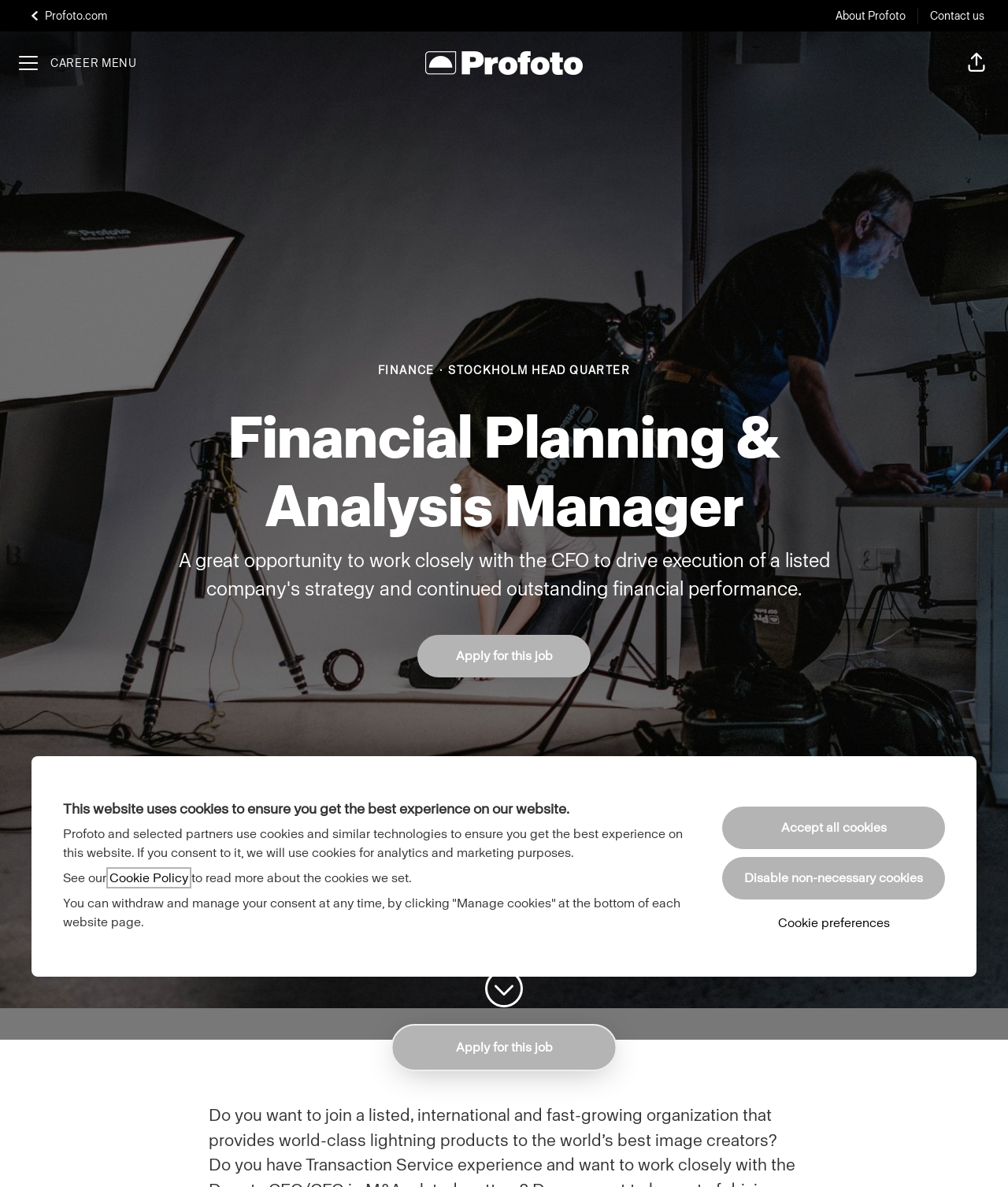How many buttons are there on the webpage?
Answer the question with a single word or phrase by looking at the picture.

7